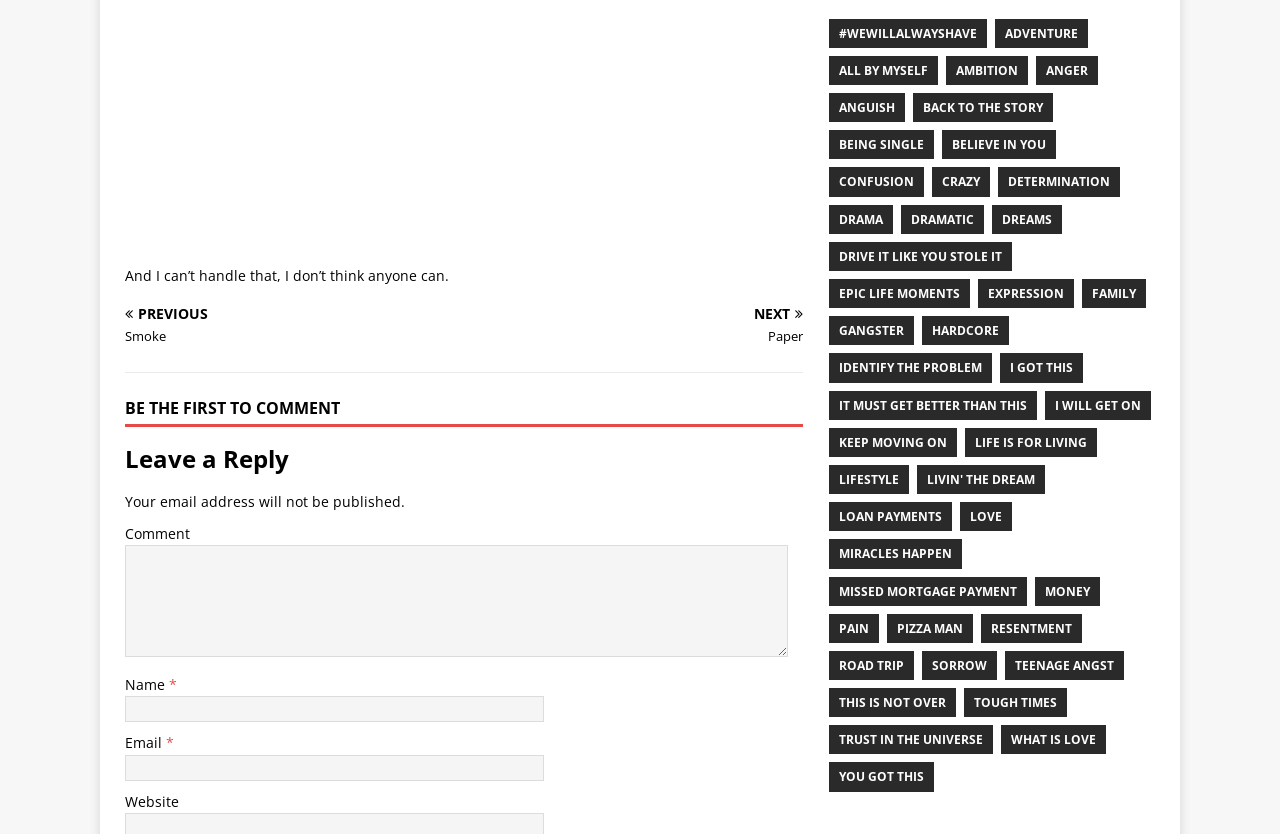Find the coordinates for the bounding box of the element with this description: "parent_node: Name * name="author"".

[0.098, 0.835, 0.425, 0.866]